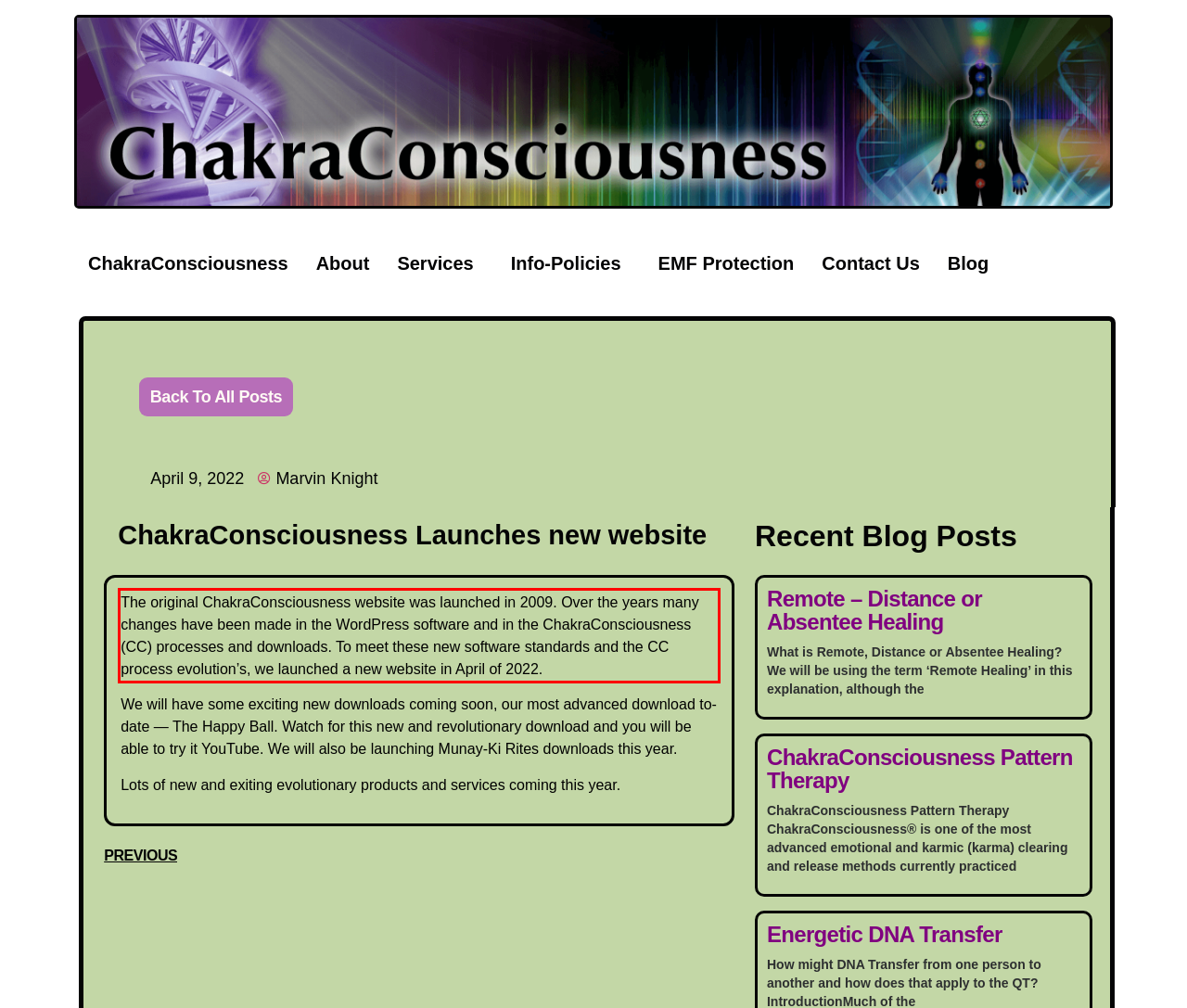From the given screenshot of a webpage, identify the red bounding box and extract the text content within it.

The original ChakraConsciousness website was launched in 2009. Over the years many changes have been made in the WordPress software and in the ChakraConsciousness (CC) processes and downloads. To meet these new software standards and the CC process evolution’s, we launched a new website in April of 2022.